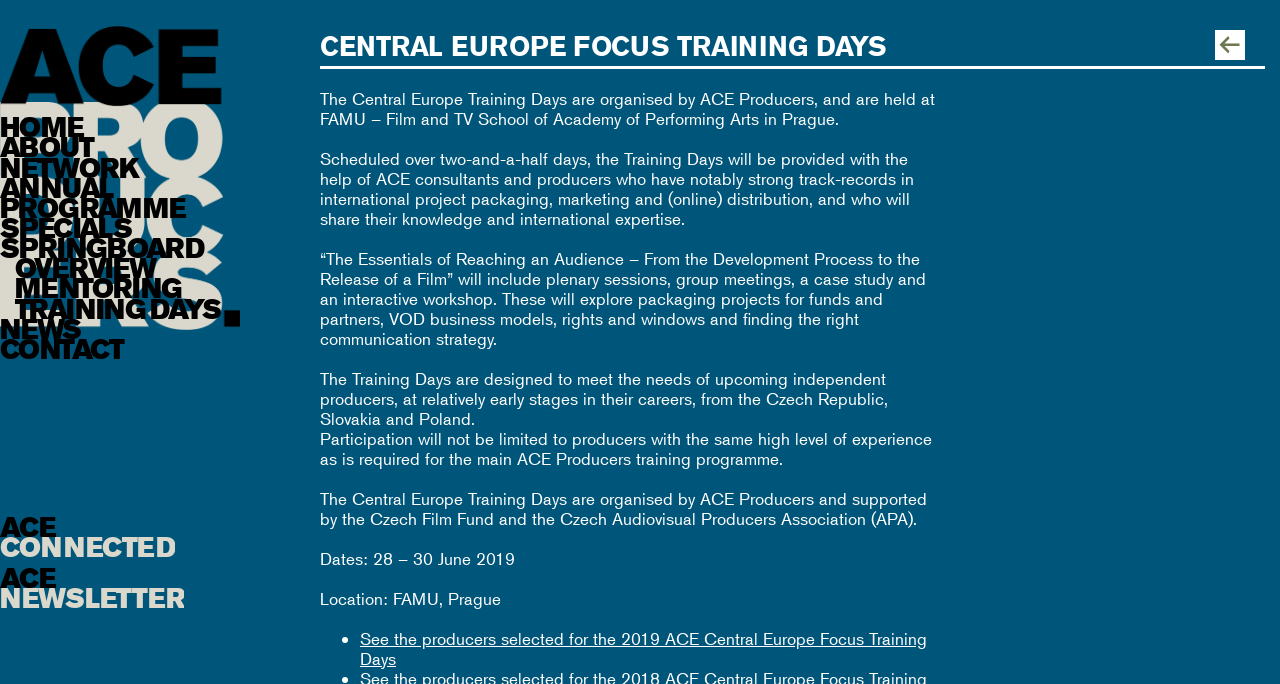What is the purpose of the Central Europe Training Days?
Based on the image, give a concise answer in the form of a single word or short phrase.

Training for producers